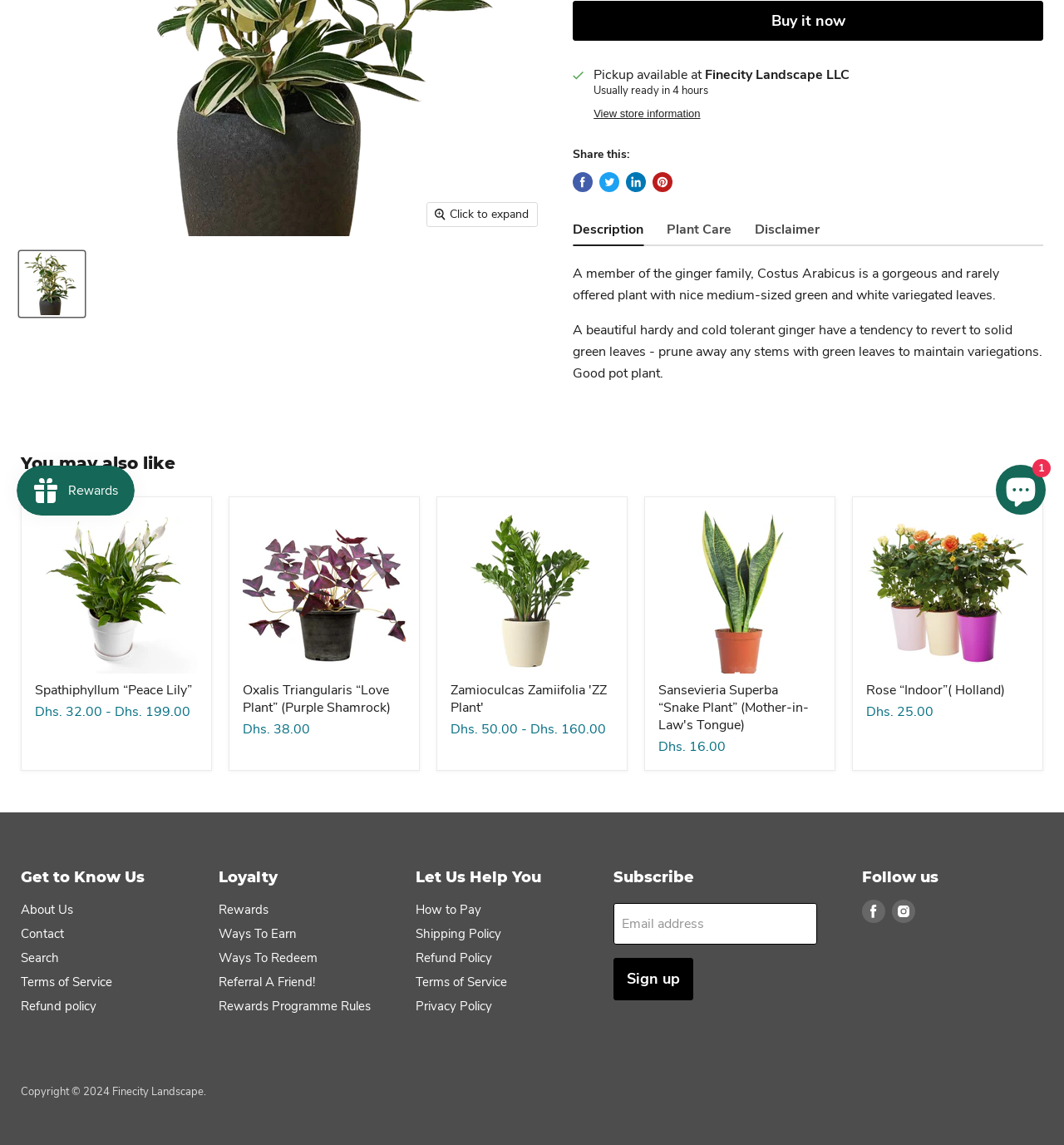Locate the bounding box of the UI element described in the following text: "About Us".

[0.02, 0.787, 0.069, 0.801]